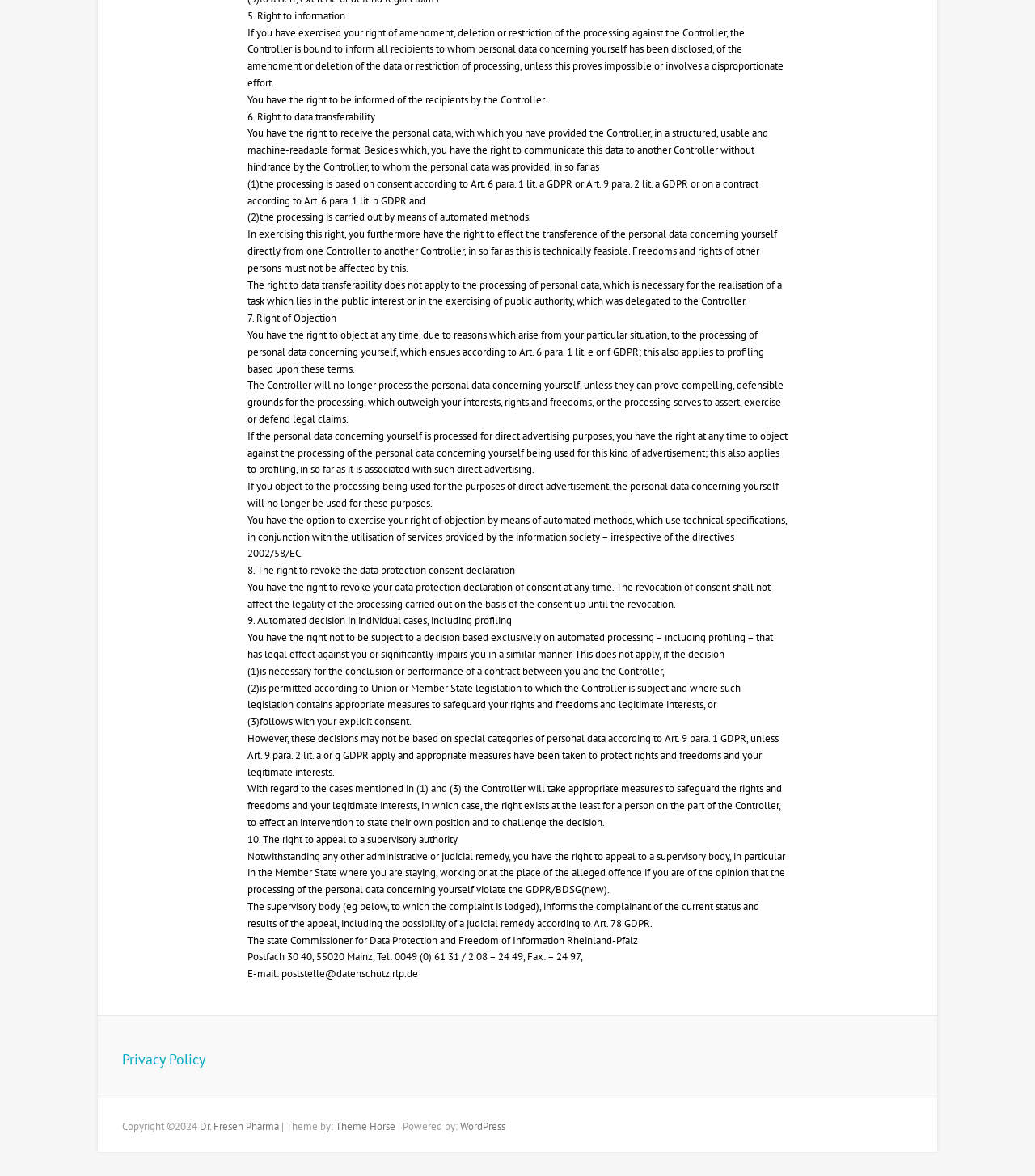Give a succinct answer to this question in a single word or phrase: 
Who is the supervisory body mentioned on the webpage?

State Commissioner for Data Protection and Freedom of Information Rheinland-Pfalz